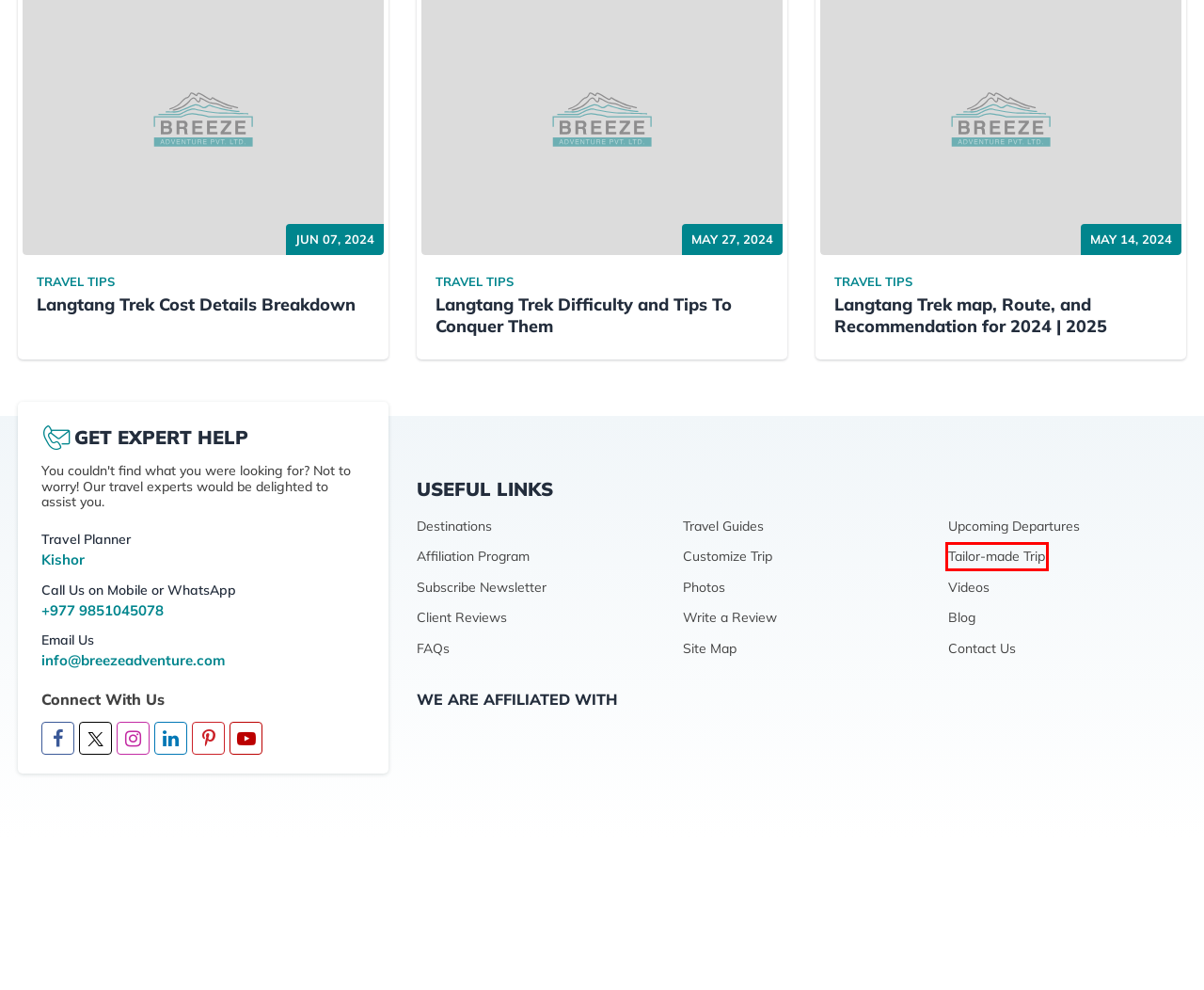You have a screenshot of a webpage with a red bounding box highlighting a UI element. Your task is to select the best webpage description that corresponds to the new webpage after clicking the element. Here are the descriptions:
A. Tailor-made Trip | Breeze Adventure
B. FAQs | Breeze Adventure
C. Client Reviews | Breeze Adventure
D. Write a Review | Breeze Adventure
E. Photos | Breeze Adventure
F. Affiliation Program | Breeze Adventure
G. Custom Payment | Breeze Adventure Pvt. Ltd.
H. Customize Trip | Breeze Adventure

A